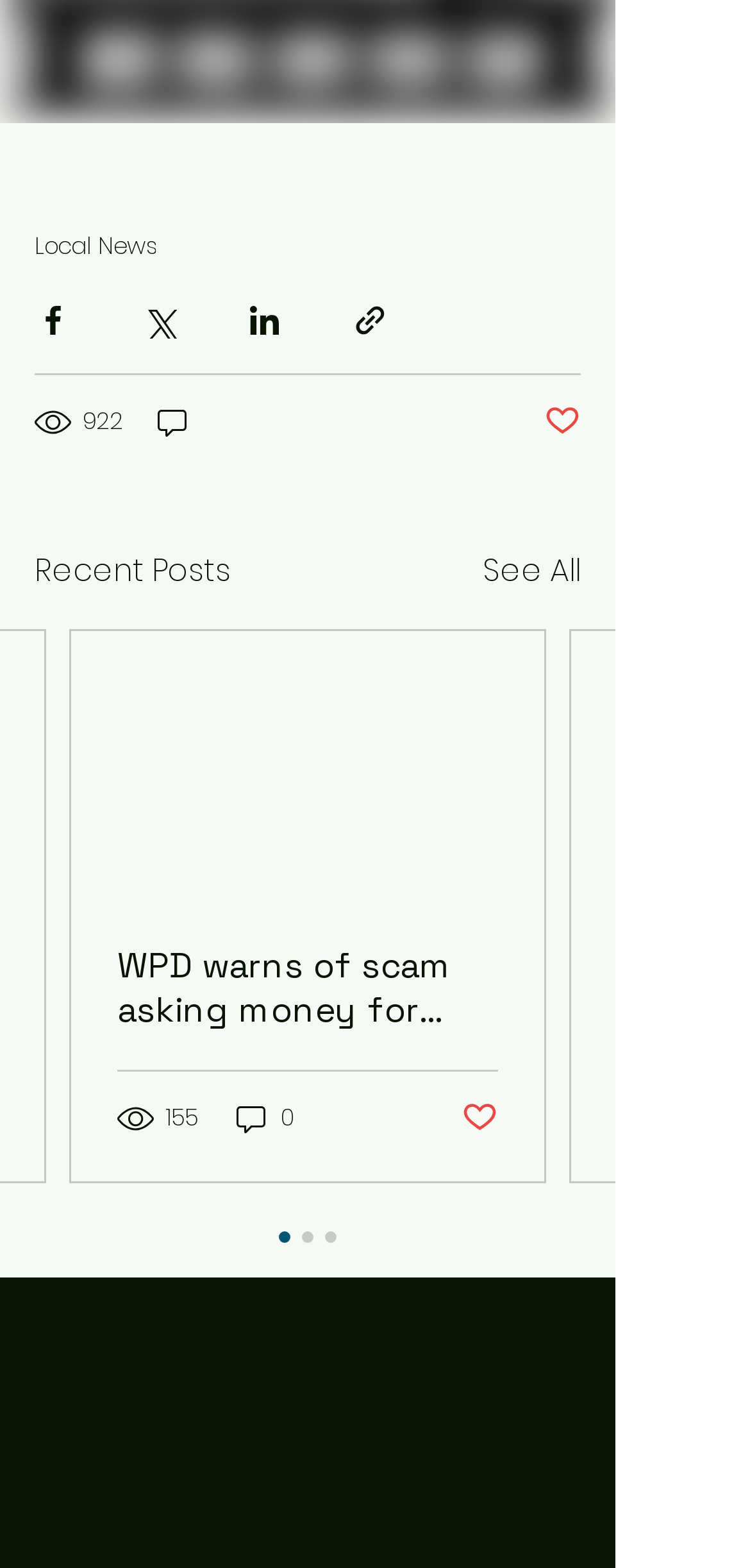Answer the following query with a single word or phrase:
How many social media sharing buttons are there?

4